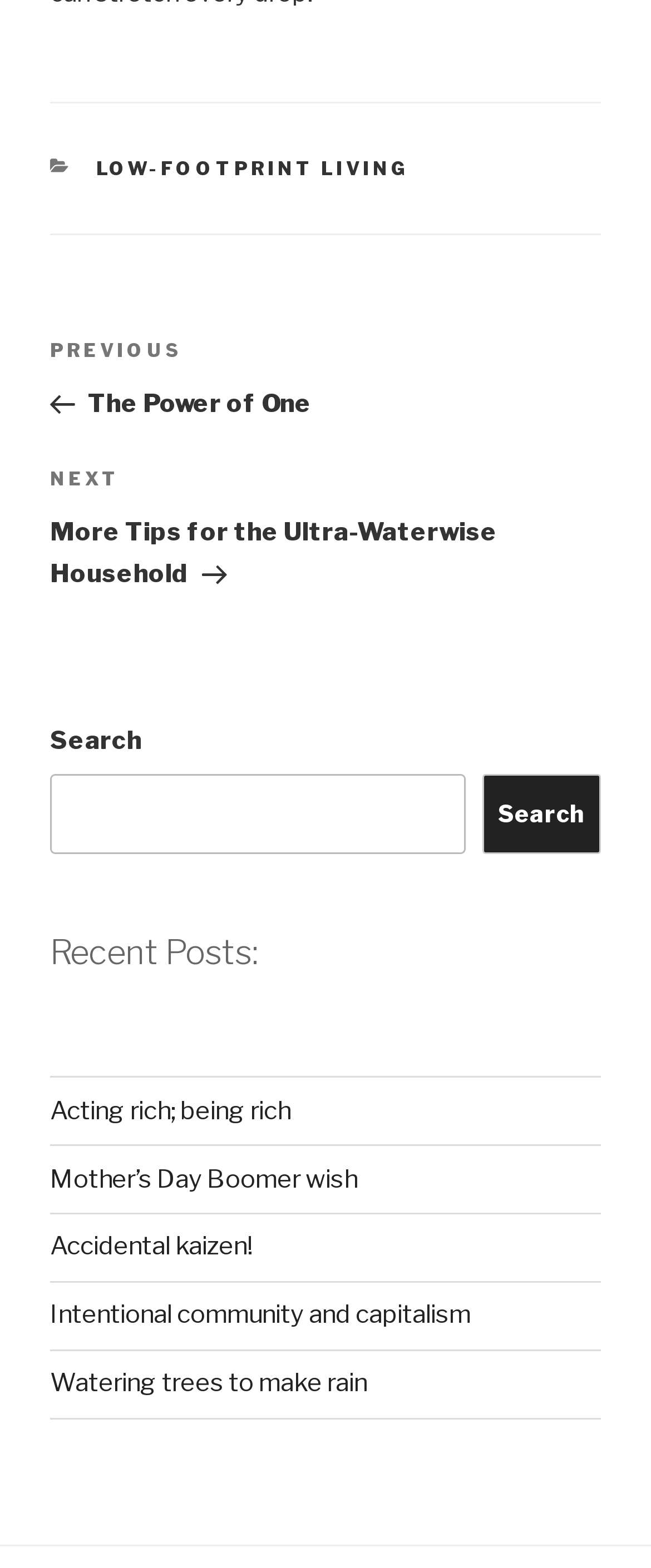Please find the bounding box coordinates of the element that you should click to achieve the following instruction: "View recent post 'Acting rich; being rich'". The coordinates should be presented as four float numbers between 0 and 1: [left, top, right, bottom].

[0.077, 0.699, 0.446, 0.718]